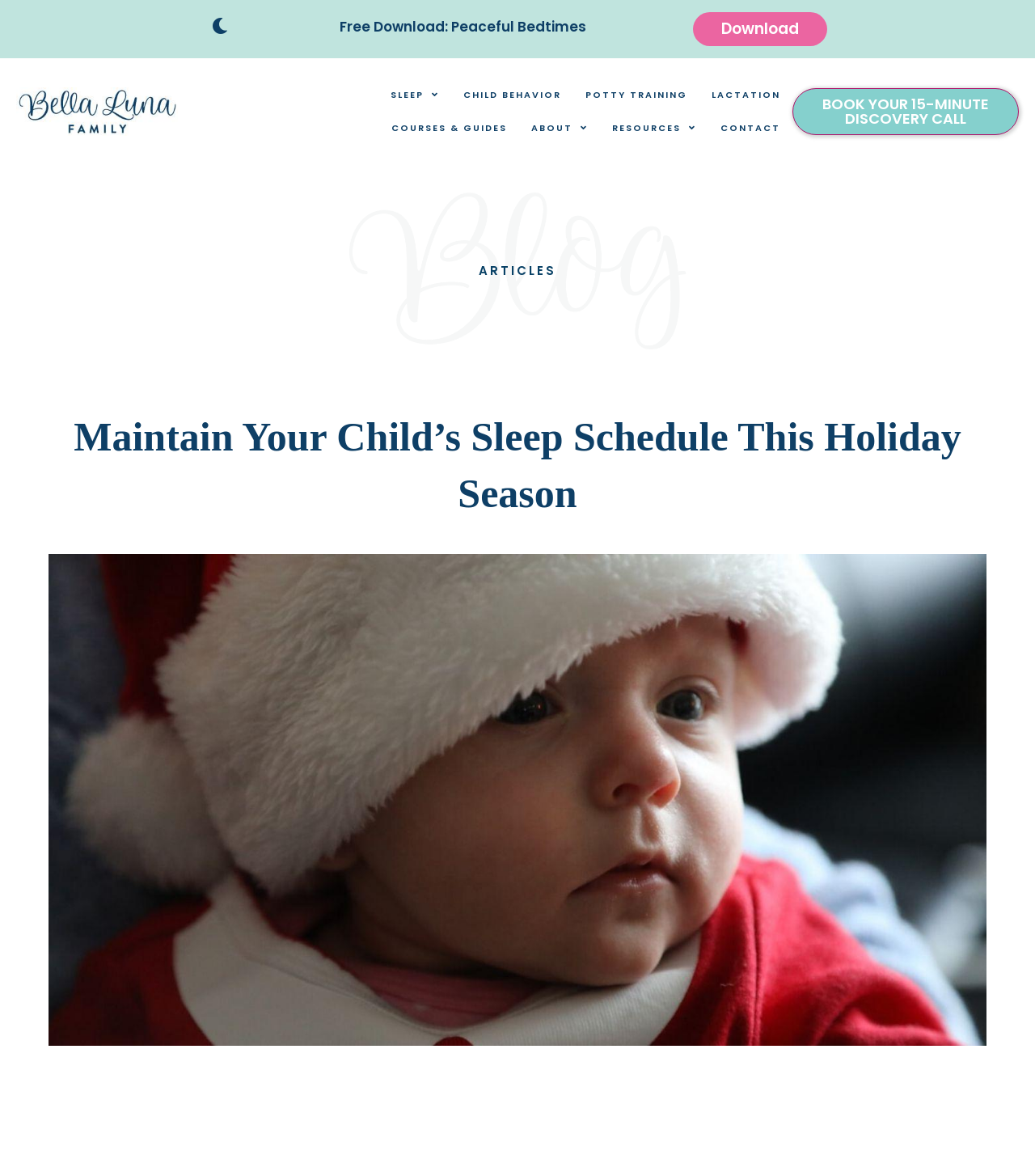Highlight the bounding box coordinates of the element you need to click to perform the following instruction: "Book a 15-minute discovery call."

[0.766, 0.075, 0.984, 0.115]